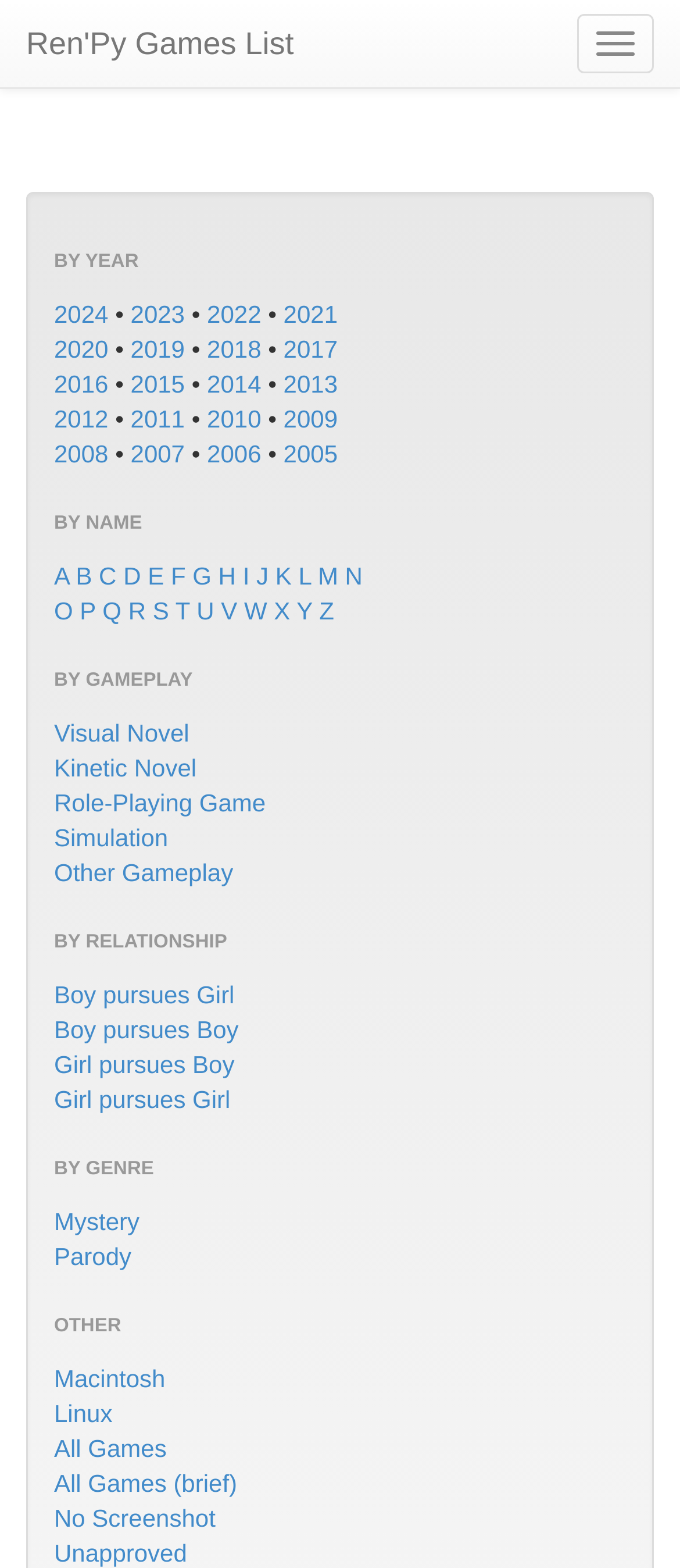Pinpoint the bounding box coordinates of the element you need to click to execute the following instruction: "Filter games by Visual Novel gameplay". The bounding box should be represented by four float numbers between 0 and 1, in the format [left, top, right, bottom].

[0.079, 0.458, 0.278, 0.476]